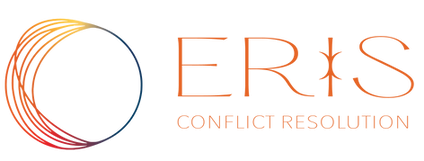Explain the image with as much detail as possible.

The image showcases the logo of "Eris Conflict Resolution," a service dedicated to addressing and resolving issues related to toxic work environments, sexual harassment, and discrimination allegations. The logo features a modern and vibrant design with a circular element intertwined with the word "ERIS" presented in a stylized font. The term "CONFLICT RESOLUTION" is displayed beneath in a clean, professional typeface, reinforcing the organization’s commitment to providing effective solutions to workplace conflicts. This logo embodies a sense of approachability and professionalism, highlighting a focus on creating safer and more equitable spaces for individuals facing challenging circumstances in their professional lives.